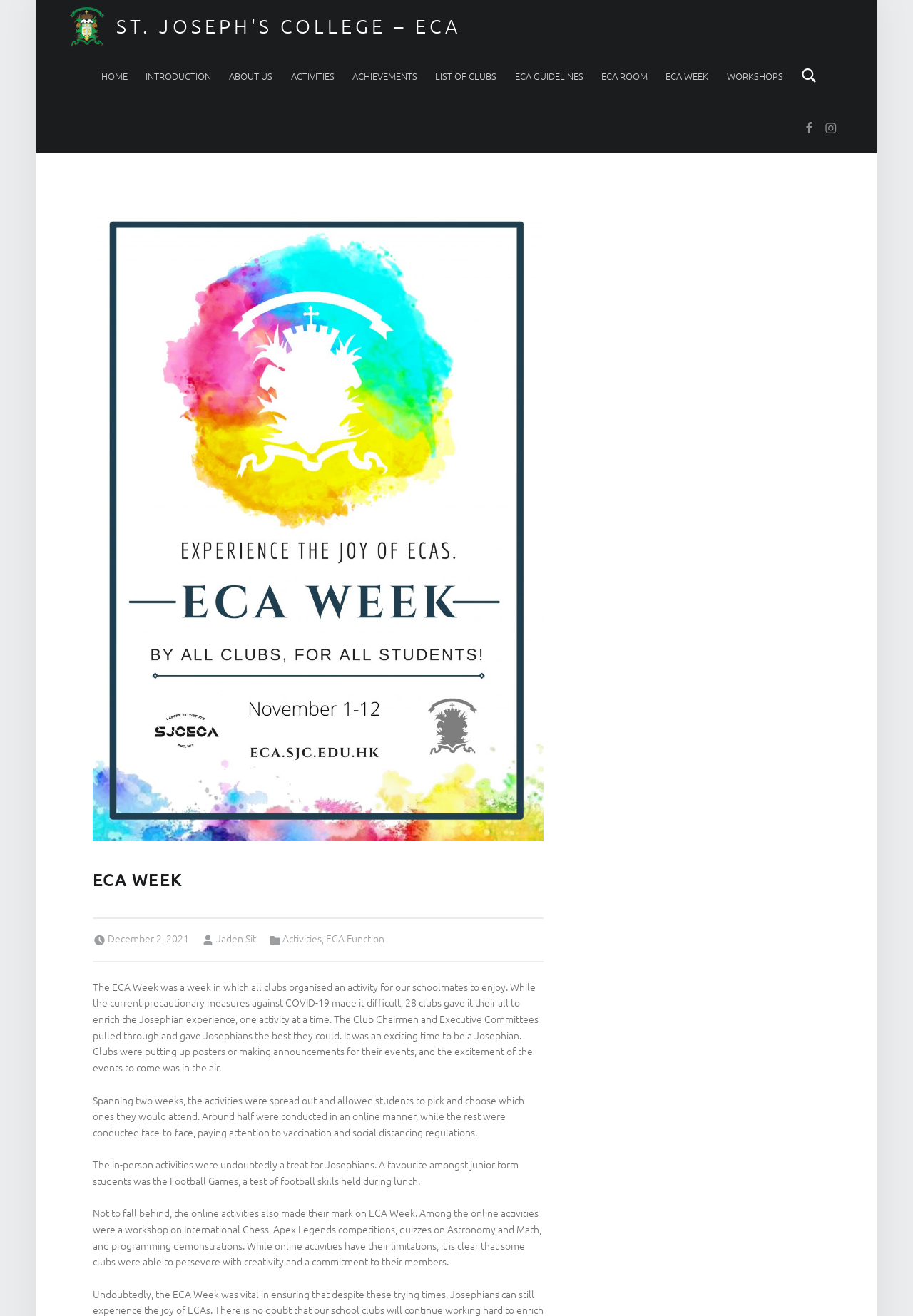Locate the bounding box coordinates of the element I should click to achieve the following instruction: "Click on the 'ECA WEEK' link".

[0.729, 0.039, 0.776, 0.077]